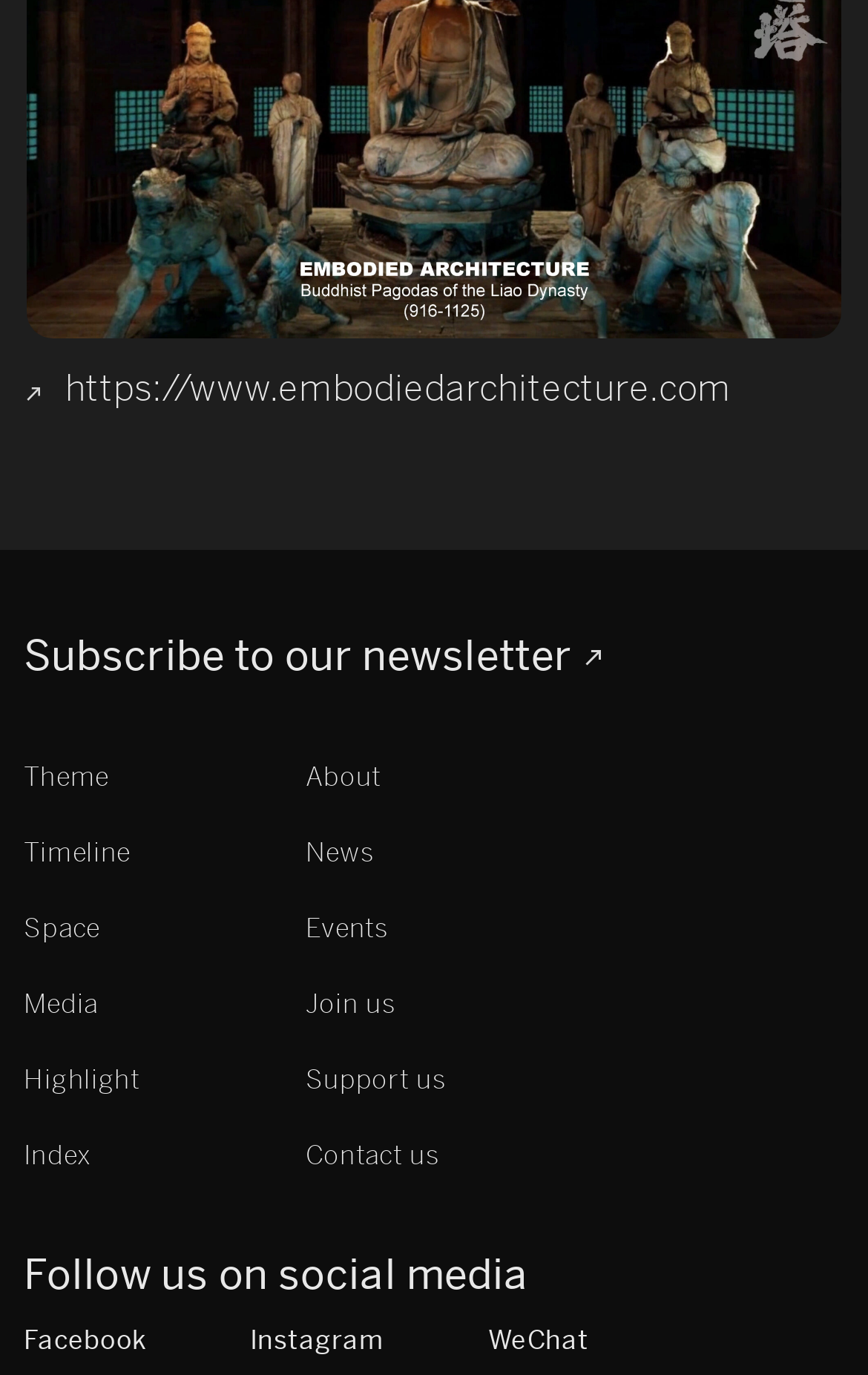Use a single word or phrase to answer the question:
What is the last link on the top navigation bar?

Index